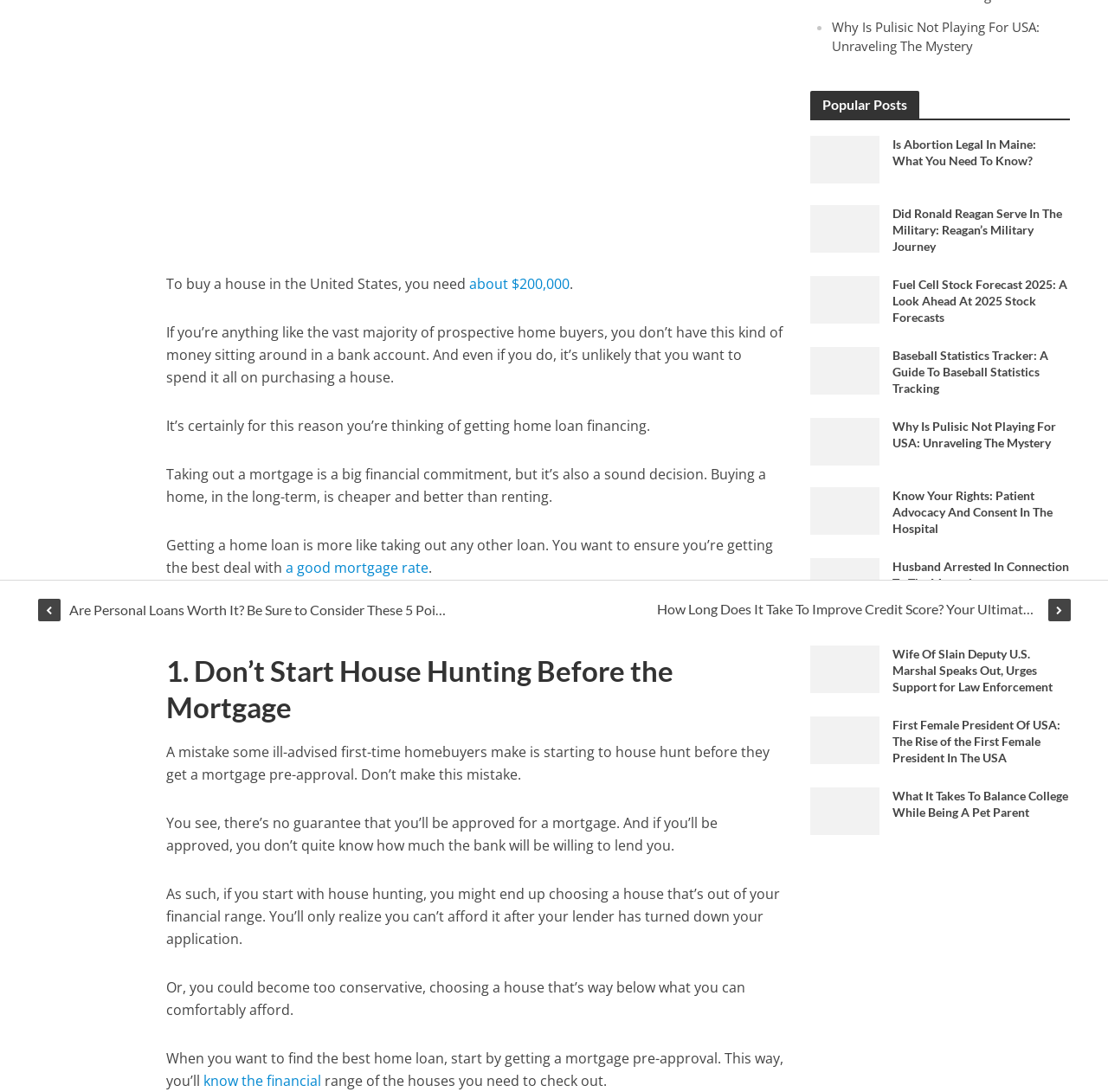Find the bounding box coordinates for the HTML element described in this sentence: "a good mortgage rate". Provide the coordinates as four float numbers between 0 and 1, in the format [left, top, right, bottom].

[0.258, 0.511, 0.387, 0.531]